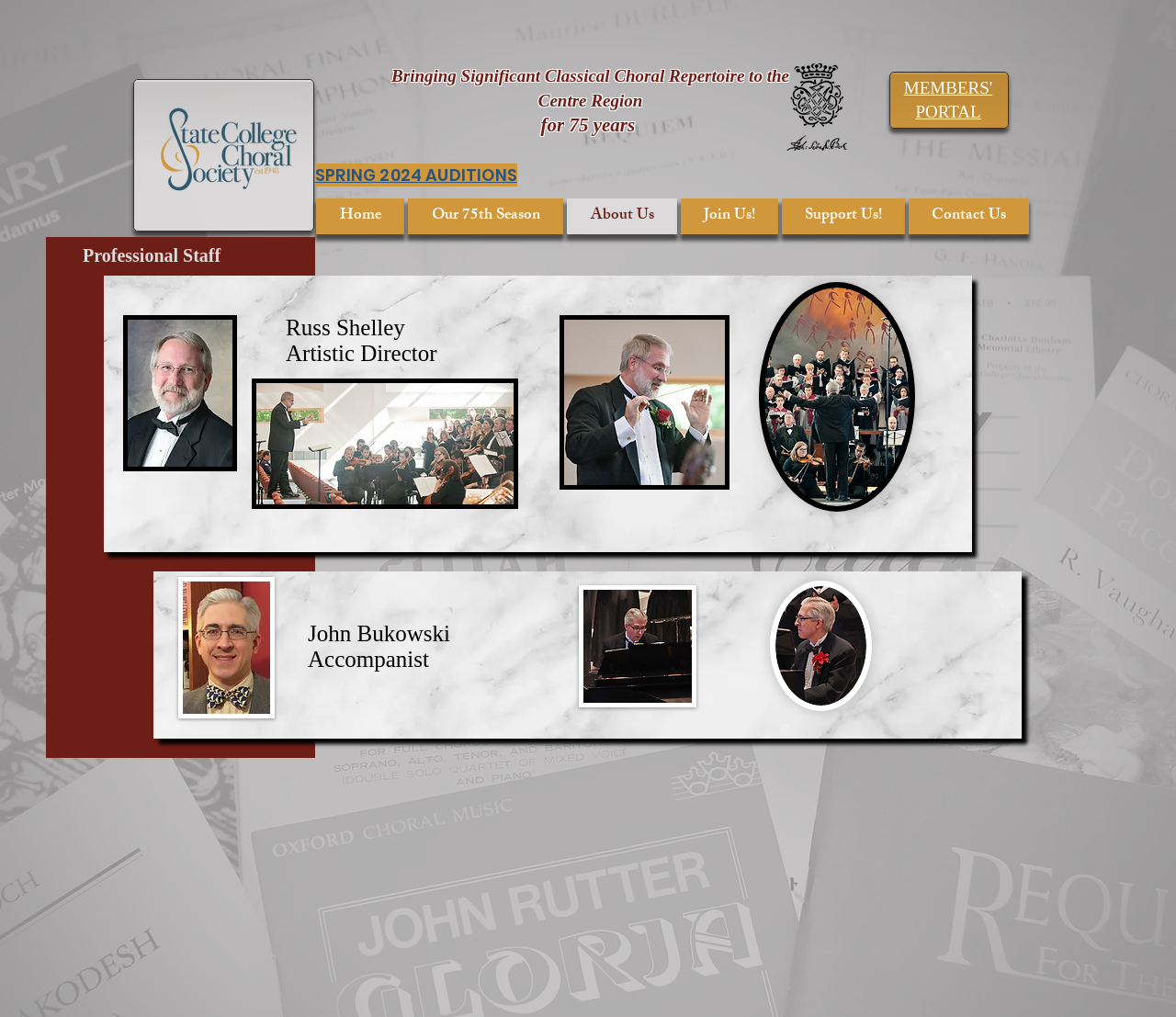Identify the bounding box of the UI element described as follows: "Our 75th Season". Provide the coordinates as four float numbers in the range of 0 to 1 [left, top, right, bottom].

[0.347, 0.195, 0.479, 0.23]